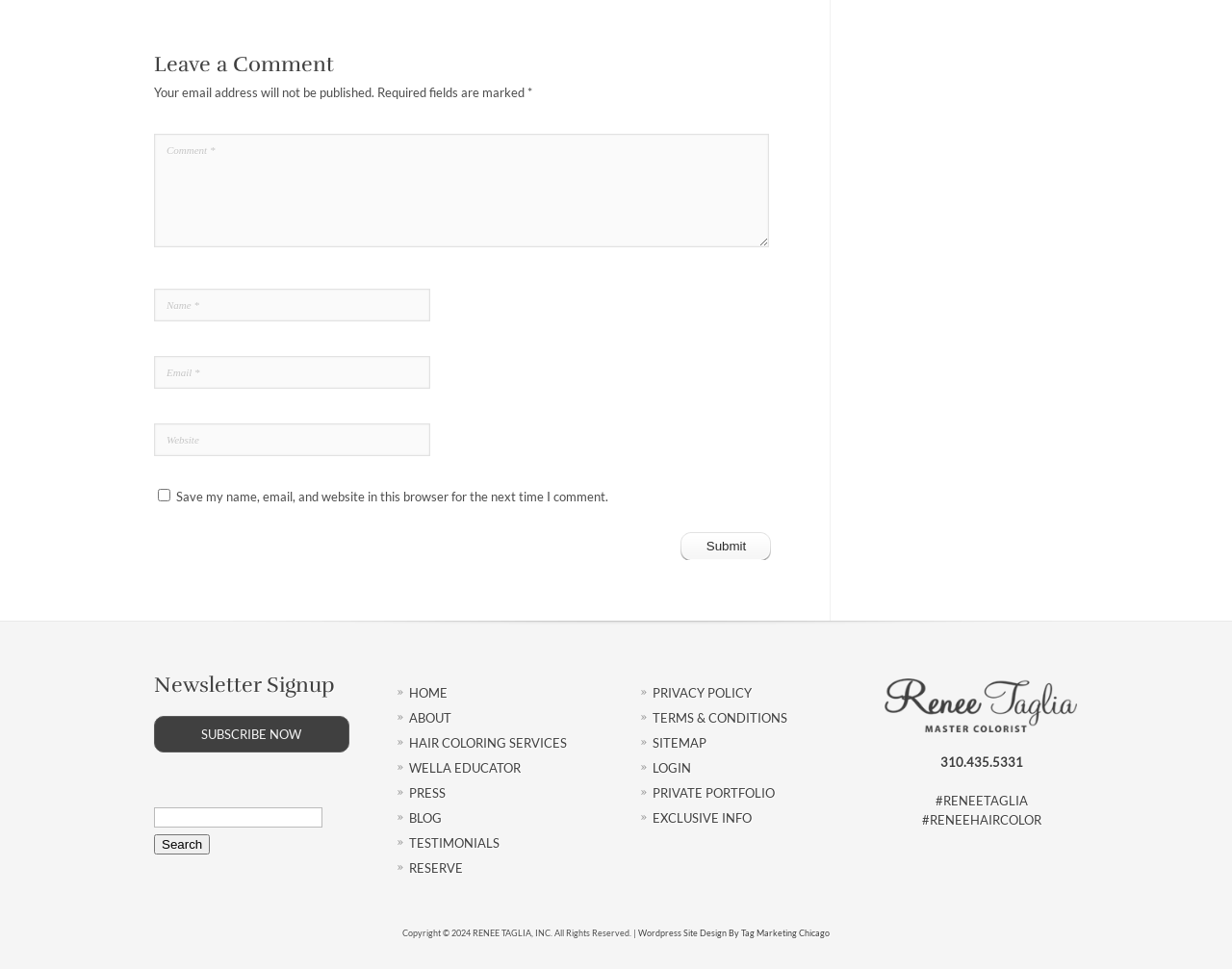Please indicate the bounding box coordinates of the element's region to be clicked to achieve the instruction: "Visit the homepage". Provide the coordinates as four float numbers between 0 and 1, i.e., [left, top, right, bottom].

[0.332, 0.707, 0.363, 0.723]